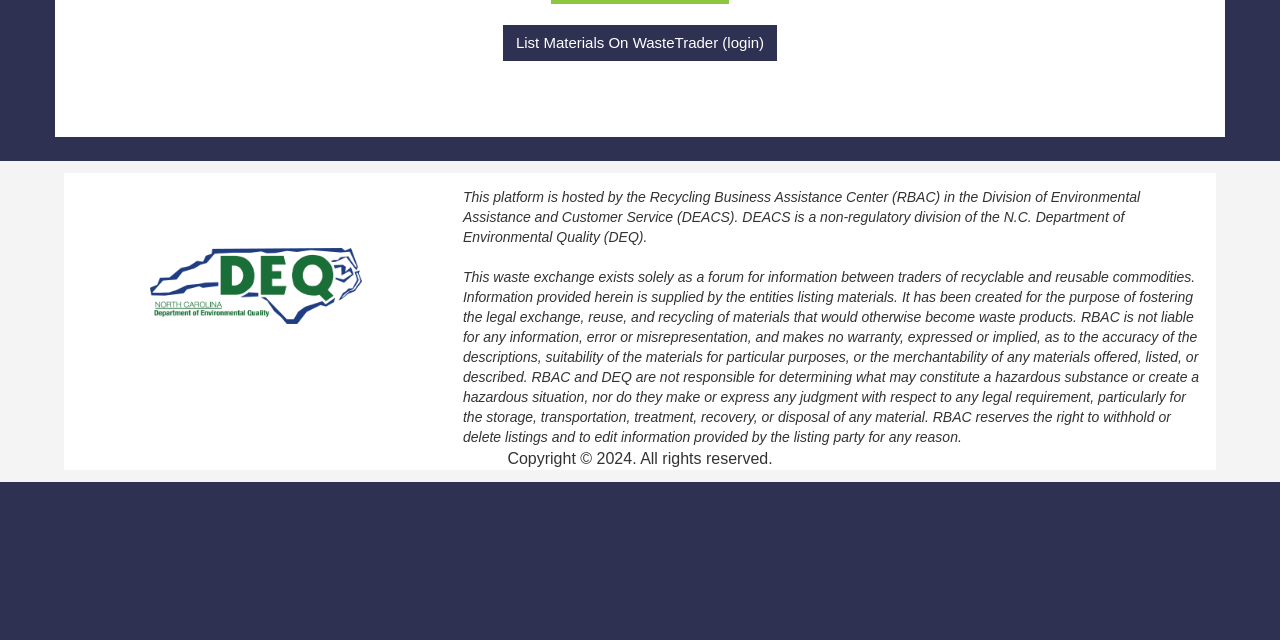Extract the bounding box of the UI element described as: "List Materials On WasteTrader (login)".

[0.393, 0.04, 0.607, 0.095]